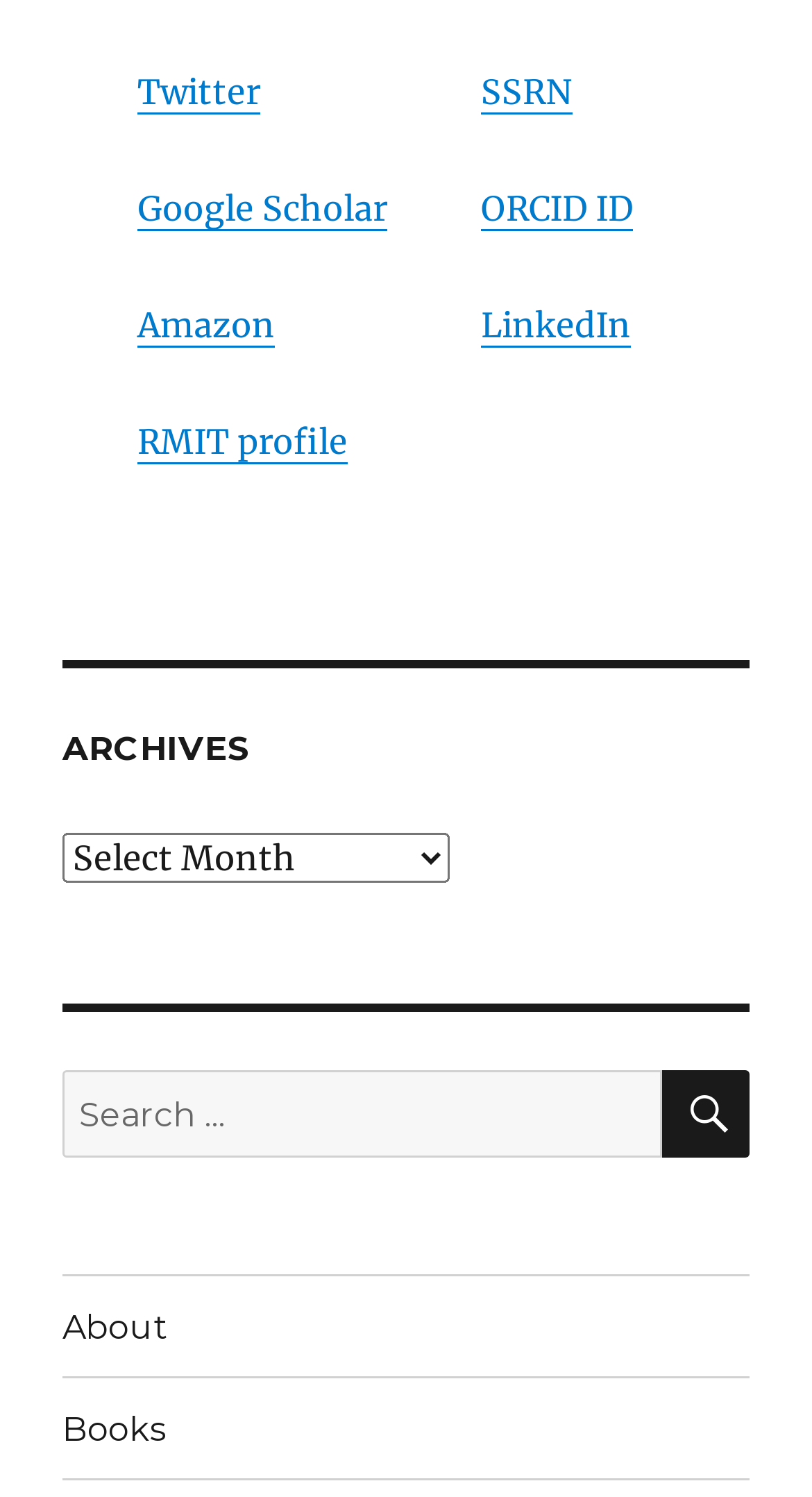Give a short answer using one word or phrase for the question:
What is the icon on the search button?

uf400 SEARCH